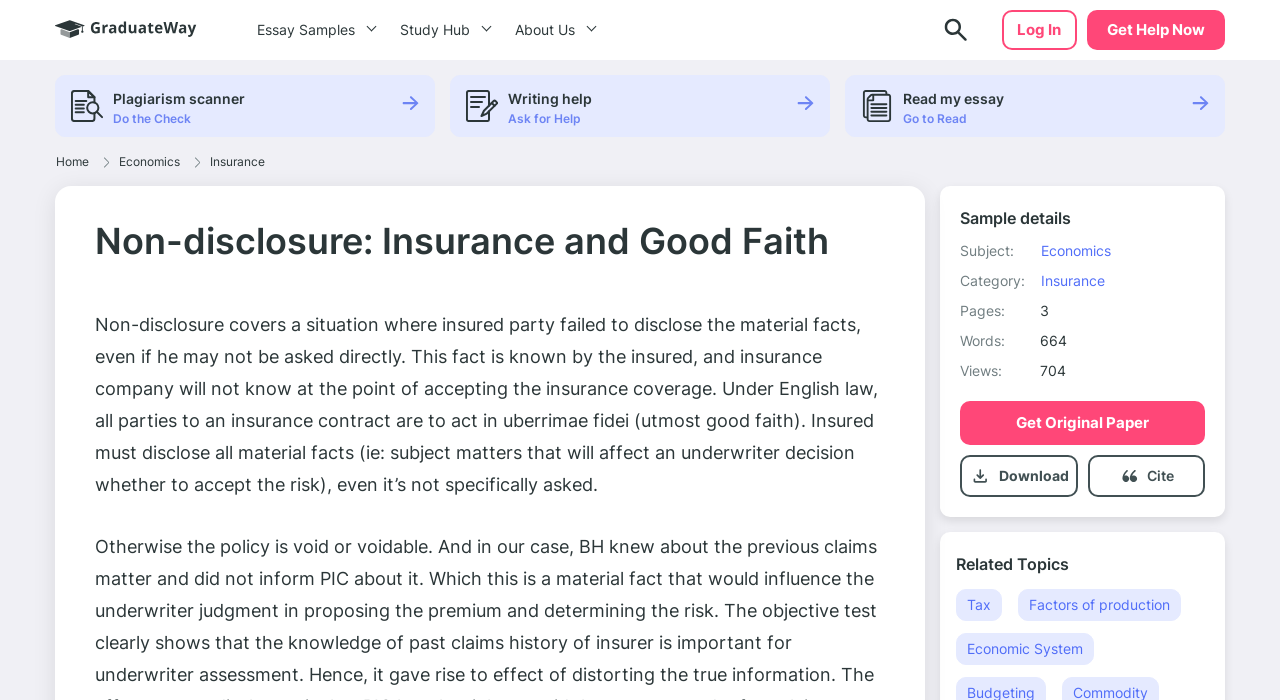Locate the bounding box coordinates of the area you need to click to fulfill this instruction: 'Click the 'Read my essay' button'. The coordinates must be in the form of four float numbers ranging from 0 to 1: [left, top, right, bottom].

[0.705, 0.159, 0.755, 0.18]